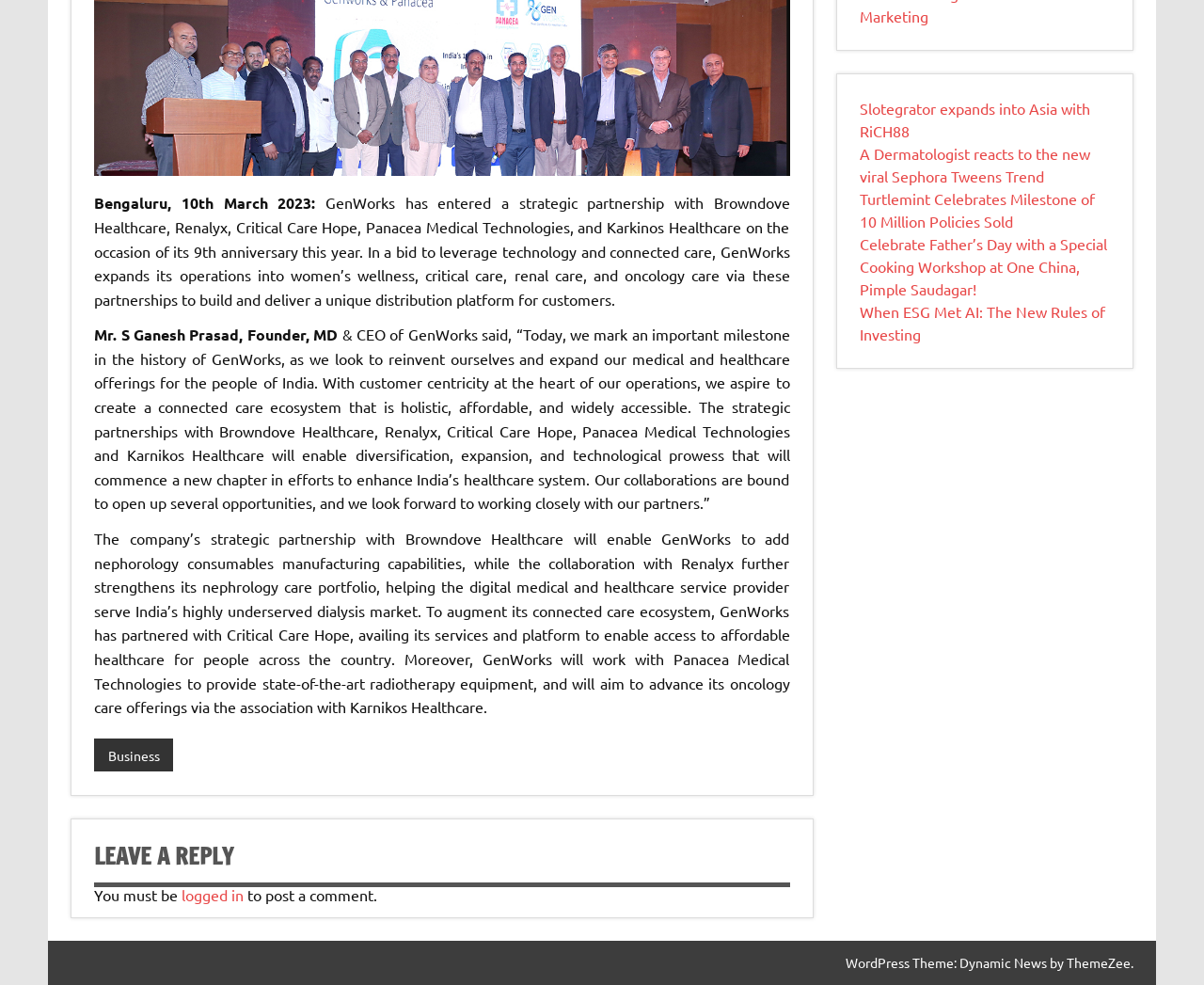Identify and provide the bounding box coordinates of the UI element described: "Business". The coordinates should be formatted as [left, top, right, bottom], with each number being a float between 0 and 1.

[0.078, 0.75, 0.144, 0.783]